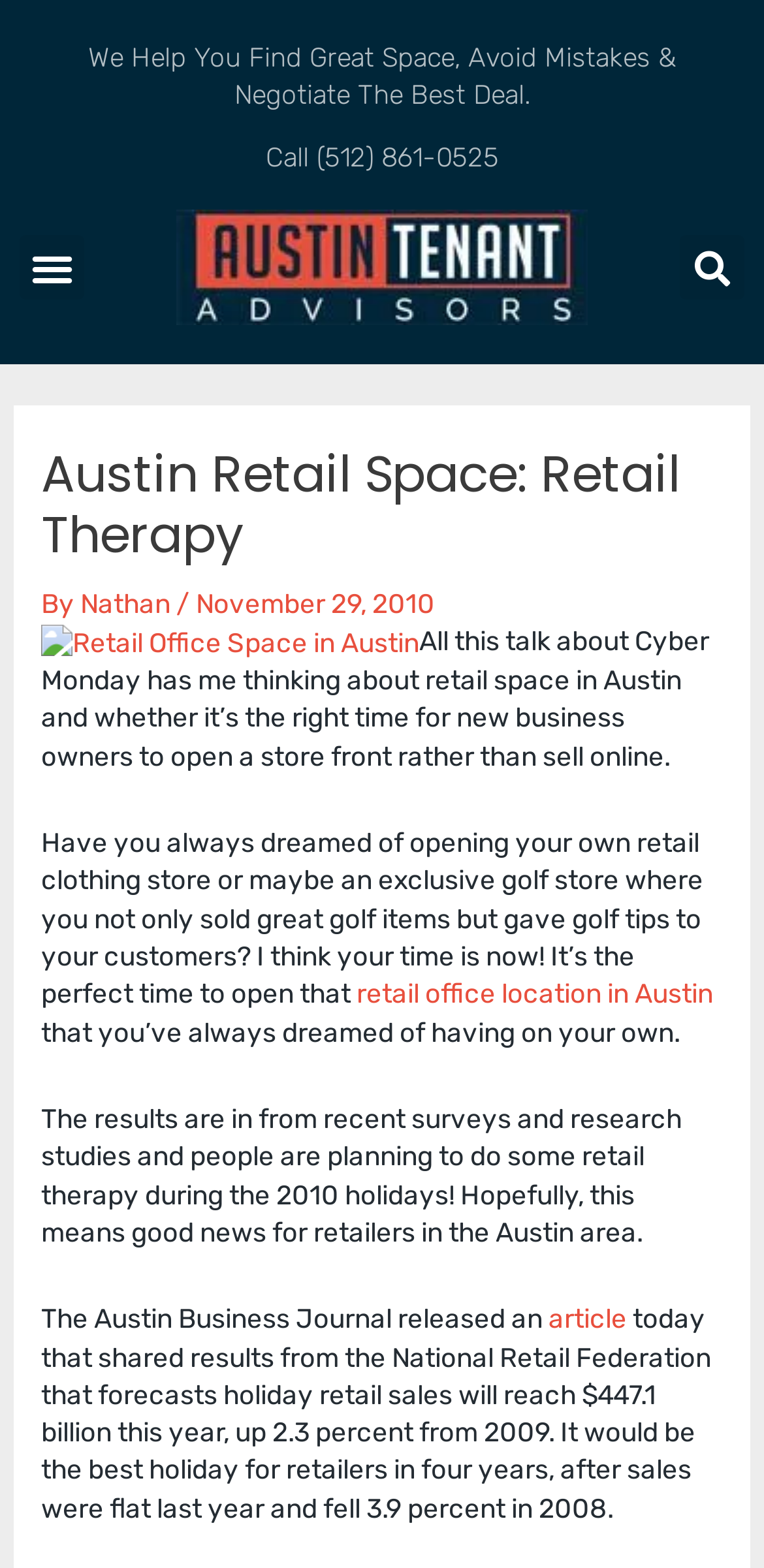Locate the bounding box coordinates of the UI element described by: "aria-label="x twitter icon"". Provide the coordinates as four float numbers between 0 and 1, formatted as [left, top, right, bottom].

None